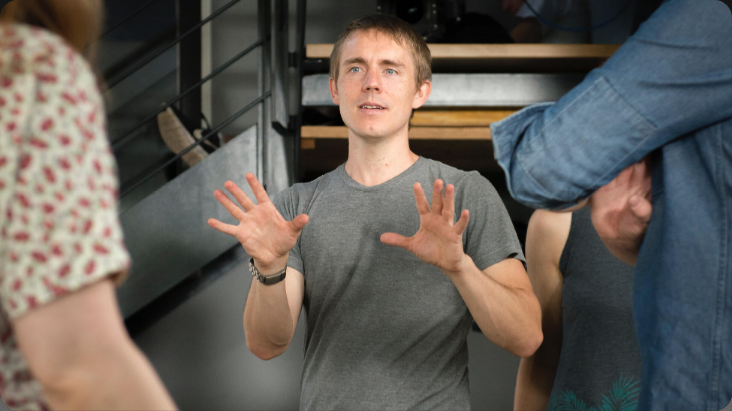Is the setting a formal office? Based on the screenshot, please respond with a single word or phrase.

No